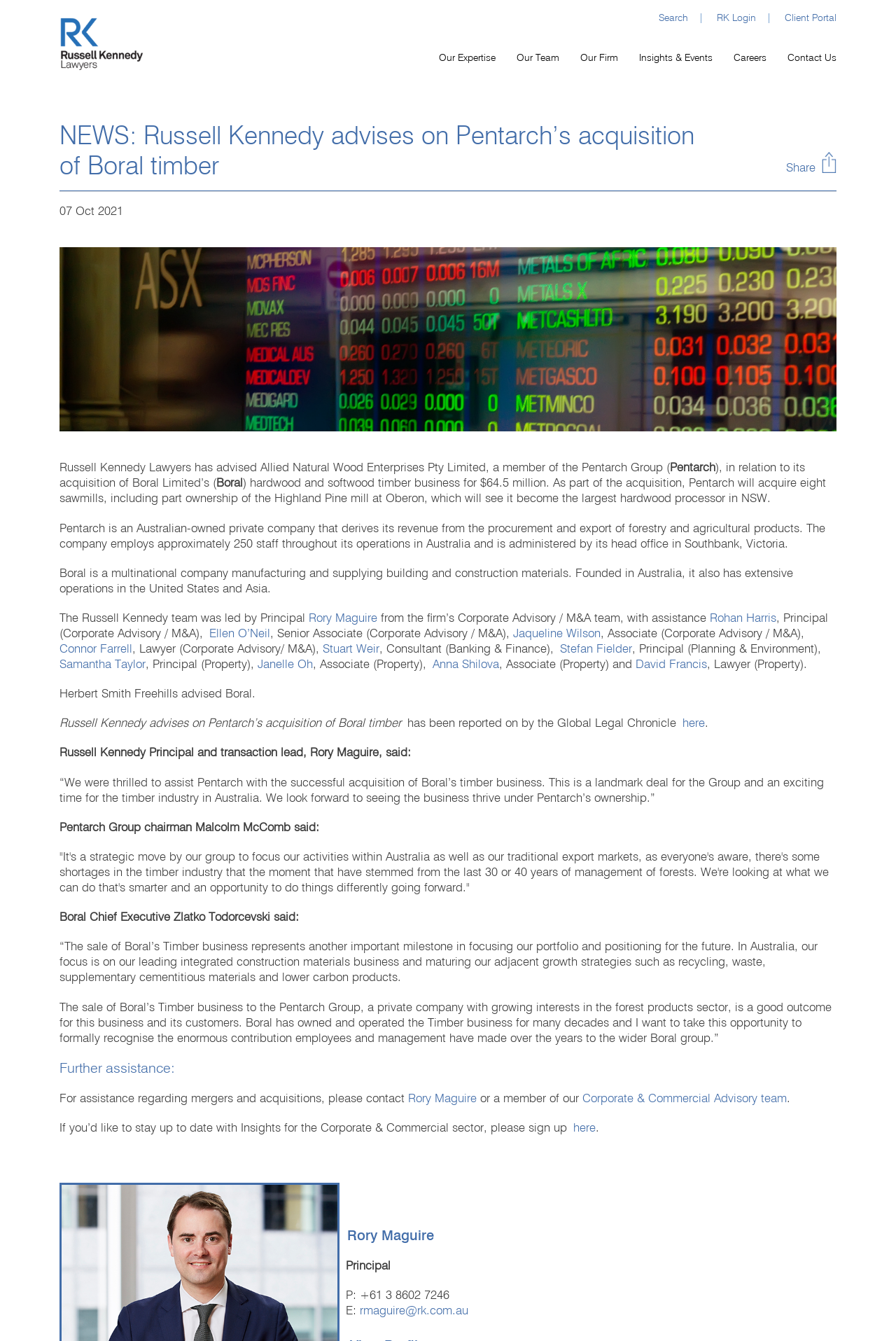Please identify the coordinates of the bounding box that should be clicked to fulfill this instruction: "Click on the 'Our Expertise' link".

[0.478, 0.022, 0.565, 0.064]